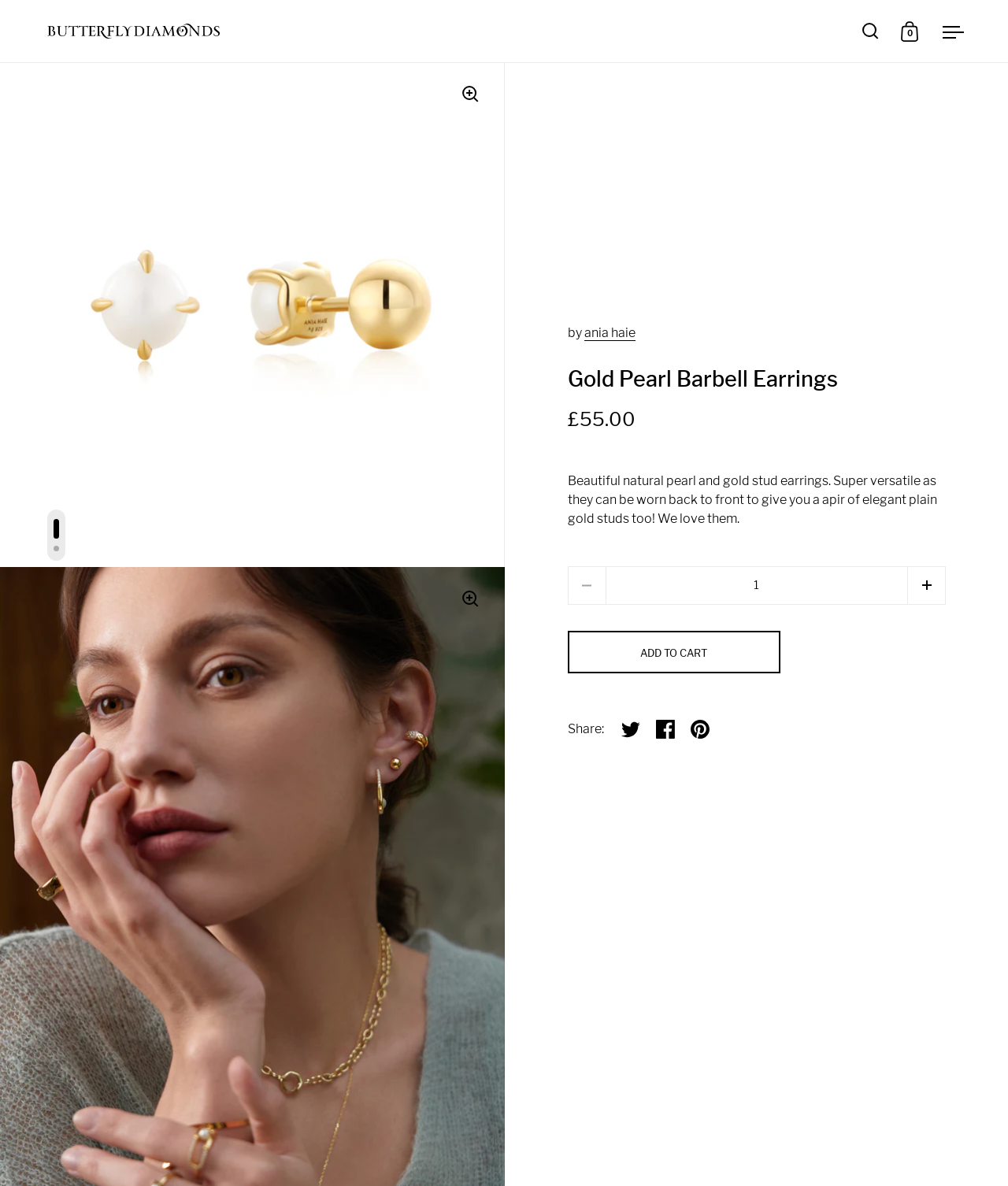Please mark the bounding box coordinates of the area that should be clicked to carry out the instruction: "Open cart".

[0.887, 0.013, 0.918, 0.04]